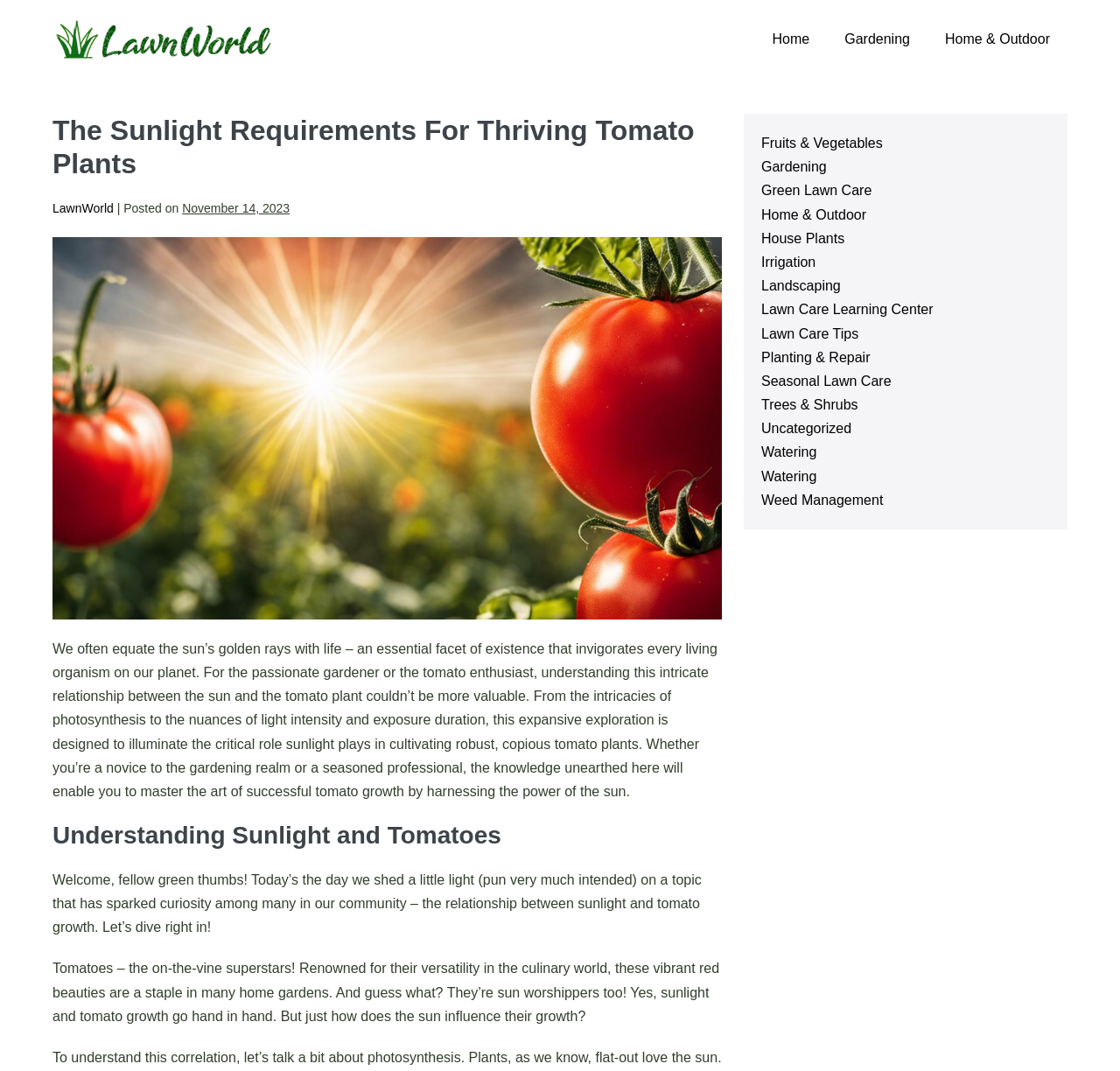Offer a comprehensive description of the webpage’s content and structure.

The webpage is about the sunlight requirements for thriving tomato plants, as indicated by the title "The Sunlight Requirements For Thriving Tomato Plants – Lawn World – Everything Outdoor". 

At the top of the page, there is a logo and a navigation menu with links to "Home", "Gardening", and "Home & Outdoor". Below the navigation menu, there is a header section with the title of the article, "The Sunlight Requirements For Thriving Tomato Plants", and a link to "LawnWorld" with a posted date of "November 14, 2023".

The main content of the page is divided into sections. The first section starts with a paragraph discussing the importance of sunlight for living organisms, including tomato plants. This is followed by a heading "Understanding Sunlight and Tomatoes" and another paragraph that introduces the topic of sunlight and tomato growth.

To the right of the main content, there is a complementary section with links to various categories, including "Fruits & Vegetables", "Gardening", "Green Lawn Care", and others. These links are arranged vertically, with the topmost link being "Fruits & Vegetables" and the bottommost link being "Weed Management".